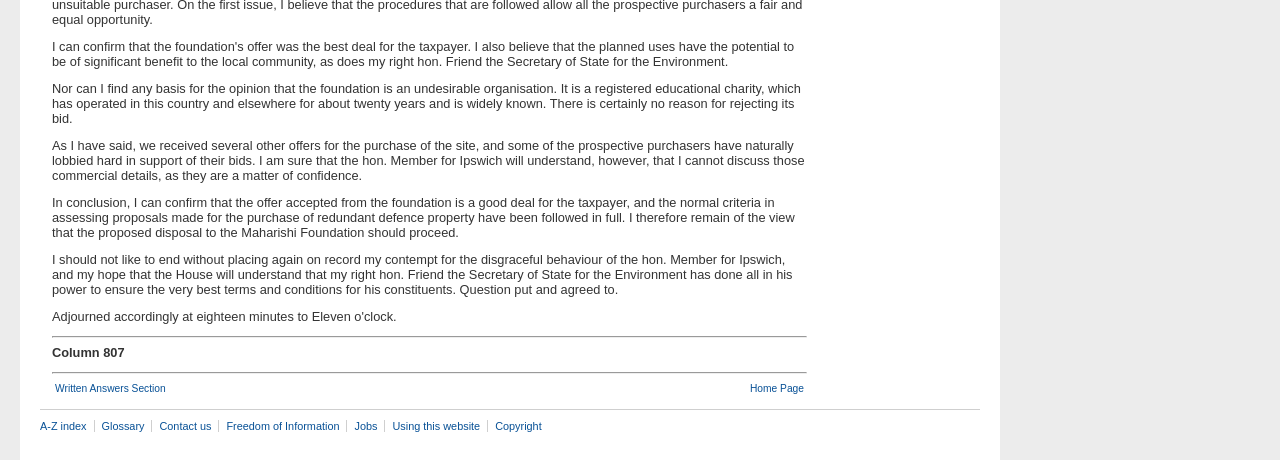Please respond to the question using a single word or phrase:
What is the nature of the Maharishi Foundation?

Educational charity